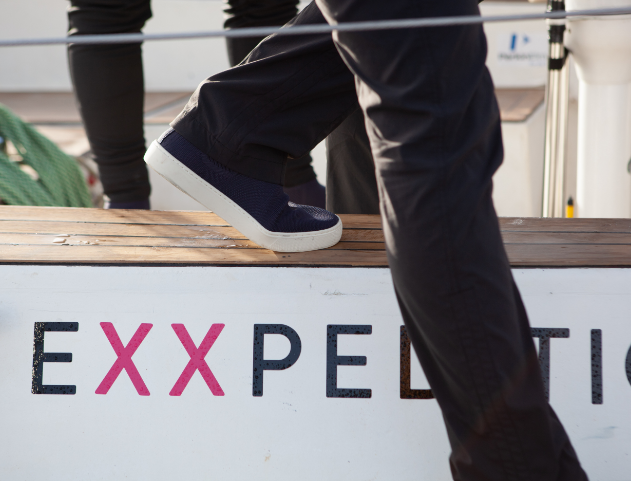Offer a detailed explanation of what is depicted in the image.

The image captures a close-up view of a person stepping onto the deck of a boat, with a focus on their foot adorned in a dark blue sneaker featuring a white sole. The background prominently displays the word "eXXPEDITION," with the "XX" highlighted in a vibrant pink, suggesting an affiliation with the eXXpedition initiative, which is known for promoting environmental awareness, particularly in ocean health. The boat's deck is made of polished wood, adding a nautical touch to the scene. Behind the individual, fellow team members are partially visible, indicating an active and collaborative atmosphere. This moment likely reflects the excitement and purpose of the eXXpedition project, which involves scientific research and awareness campaigns regarding marine pollution and sustainability.